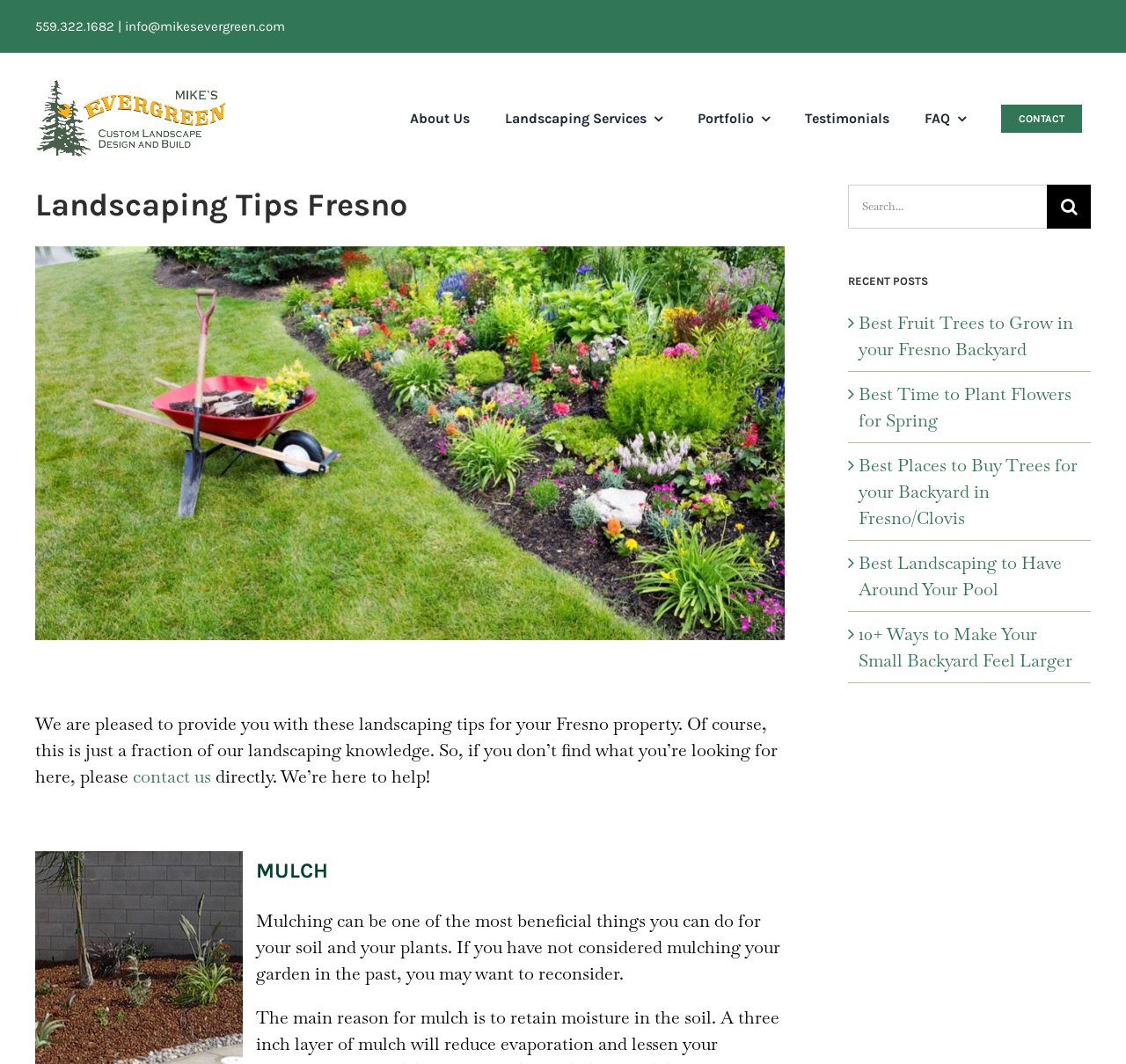Answer with a single word or phrase: 
What services does the company offer?

Landscaping services